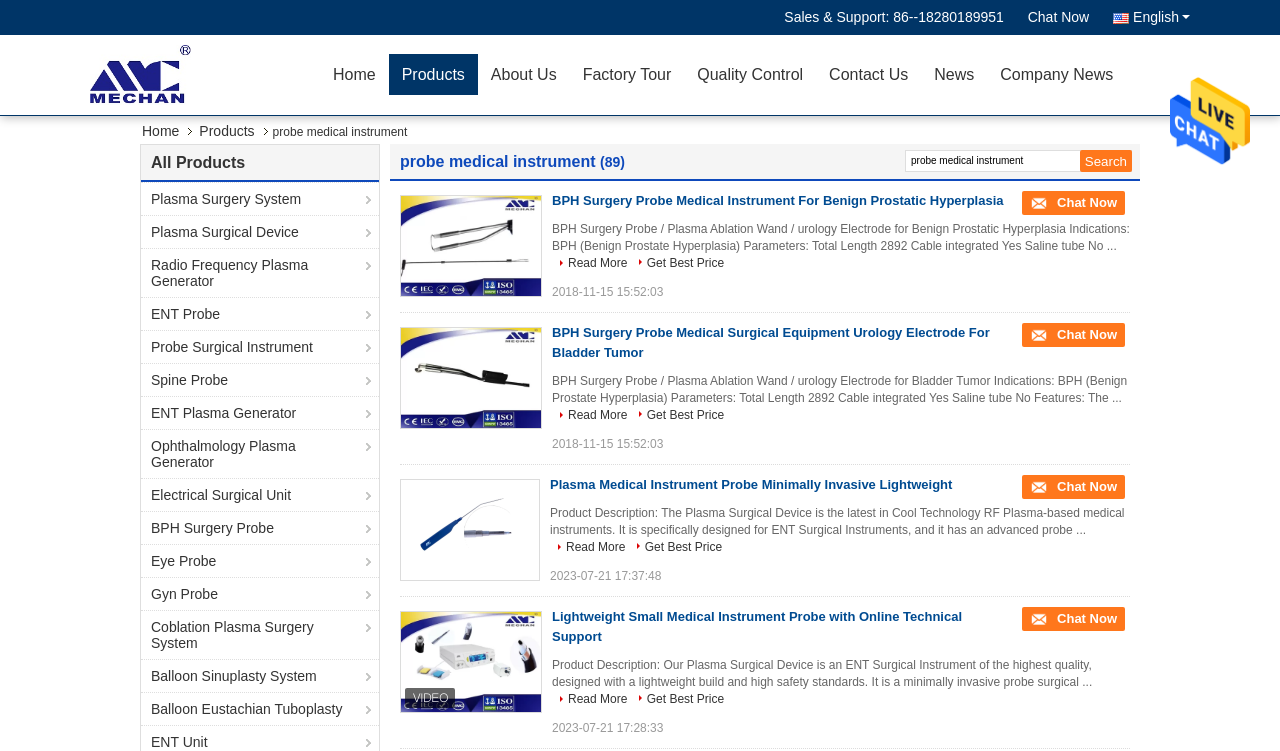Provide your answer in a single word or phrase: 
What is the purpose of the 'Chat Now' button?

To contact sales and support